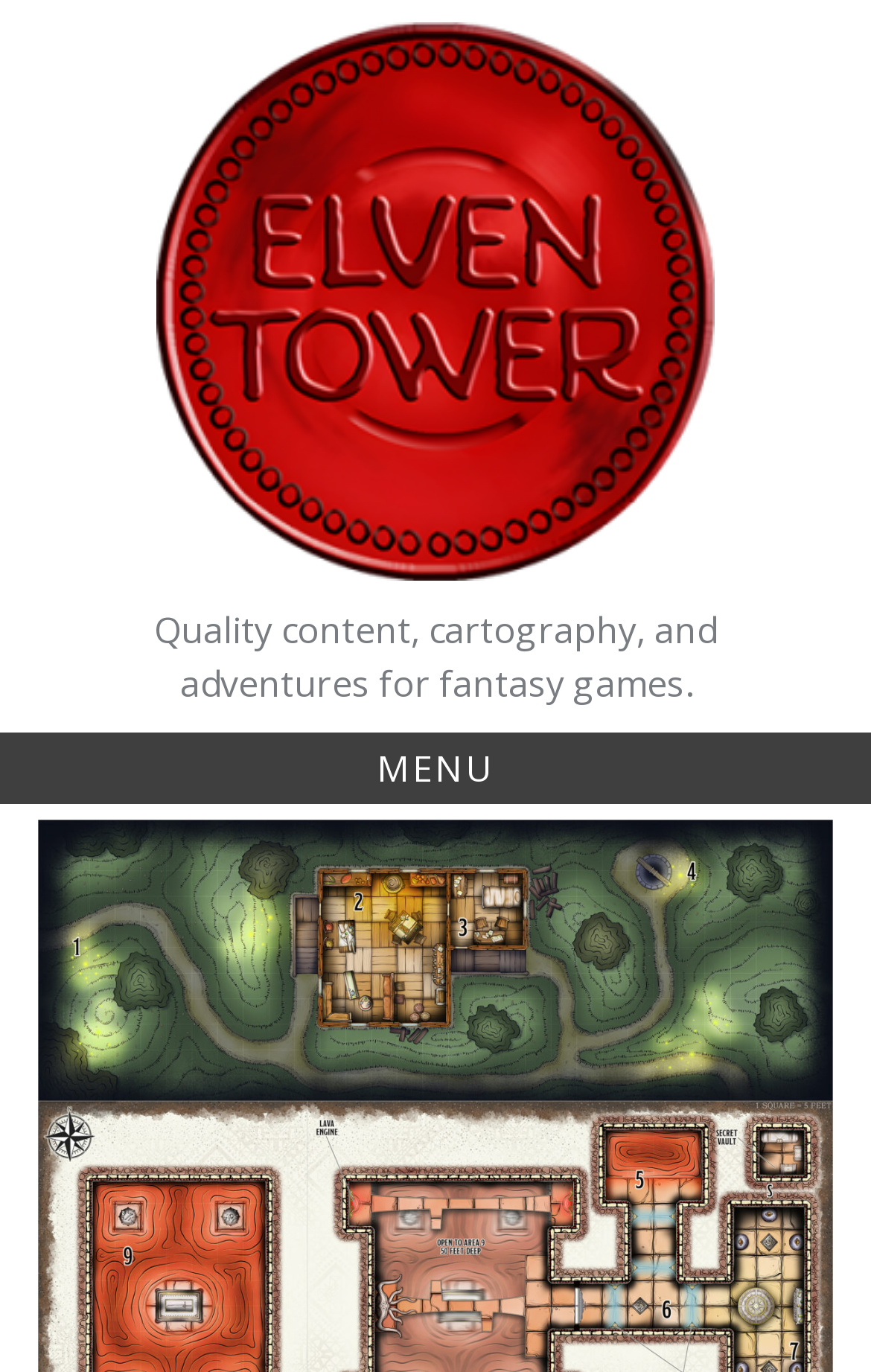Determine the bounding box coordinates for the UI element with the following description: "alt="Elven Tower Adventures"". The coordinates should be four float numbers between 0 and 1, represented as [left, top, right, bottom].

[0.179, 0.199, 0.821, 0.234]